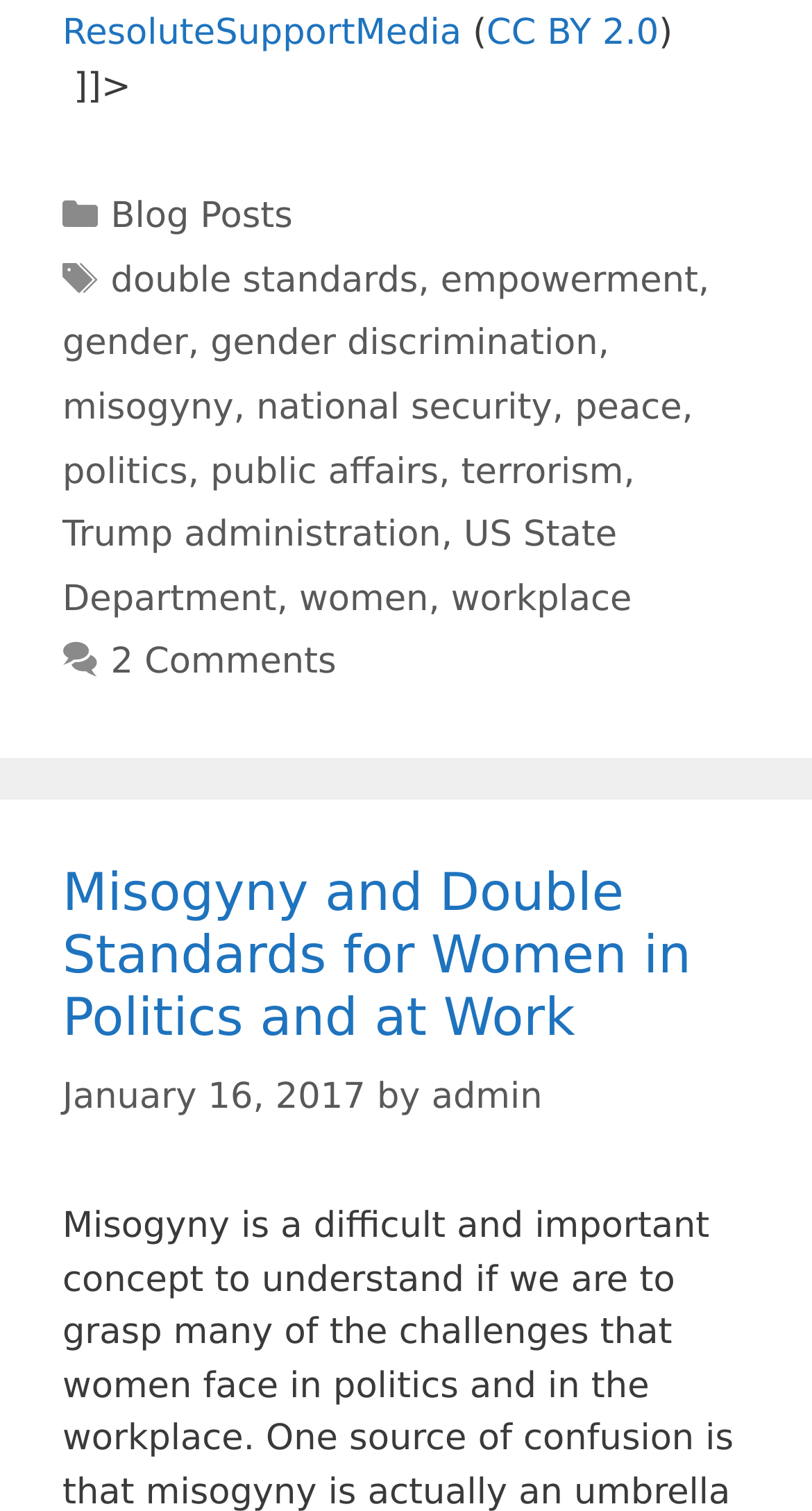What are the tags related to the blog post?
Based on the image, answer the question with as much detail as possible.

I determined the answer by looking at the footer section of the webpage, where I found a list of links labeled with various tags, including 'double standards', 'empowerment', 'gender', and others, indicating that these are the tags related to the blog post.